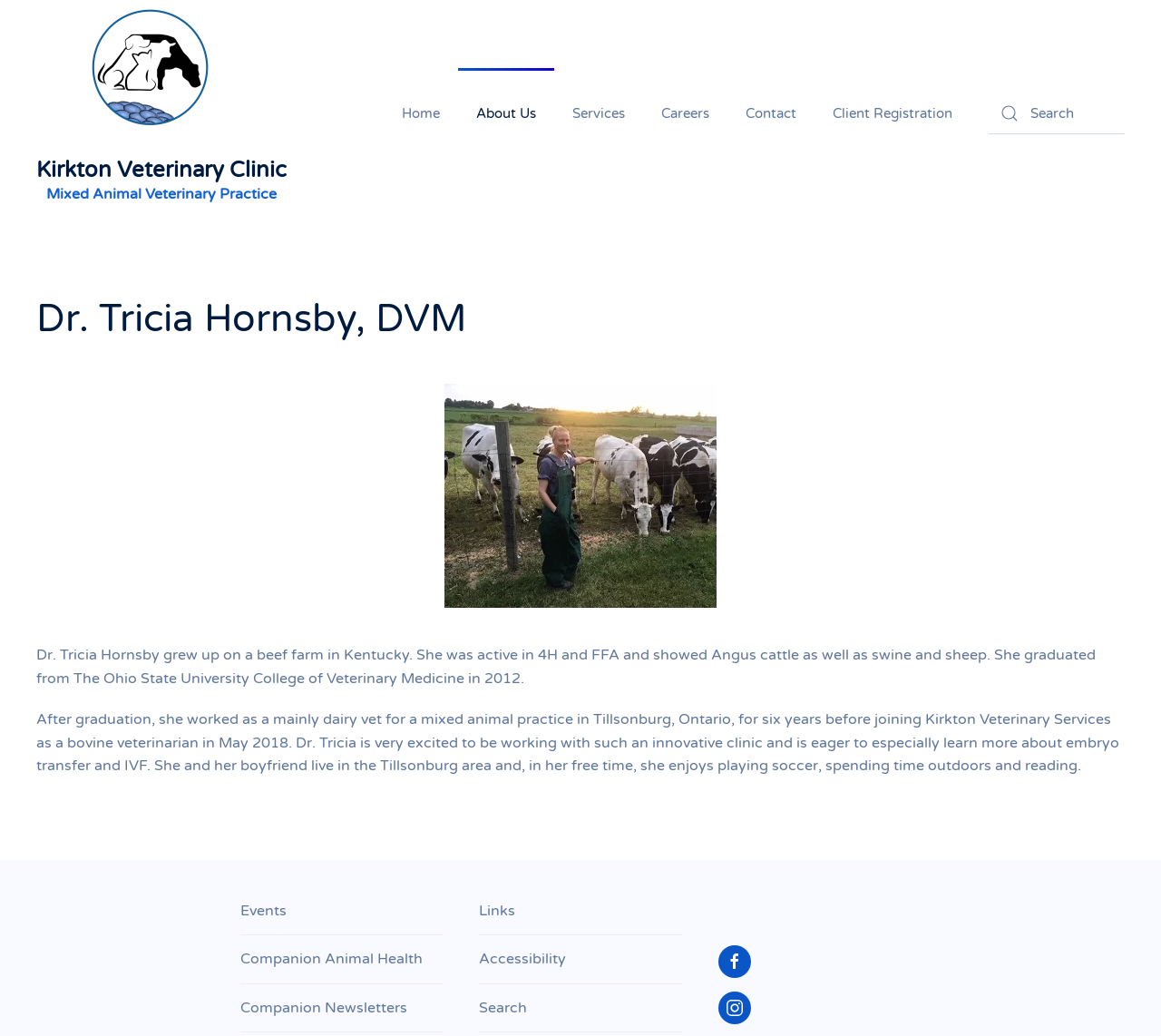Locate the bounding box of the user interface element based on this description: "Mike Deerkoski".

None